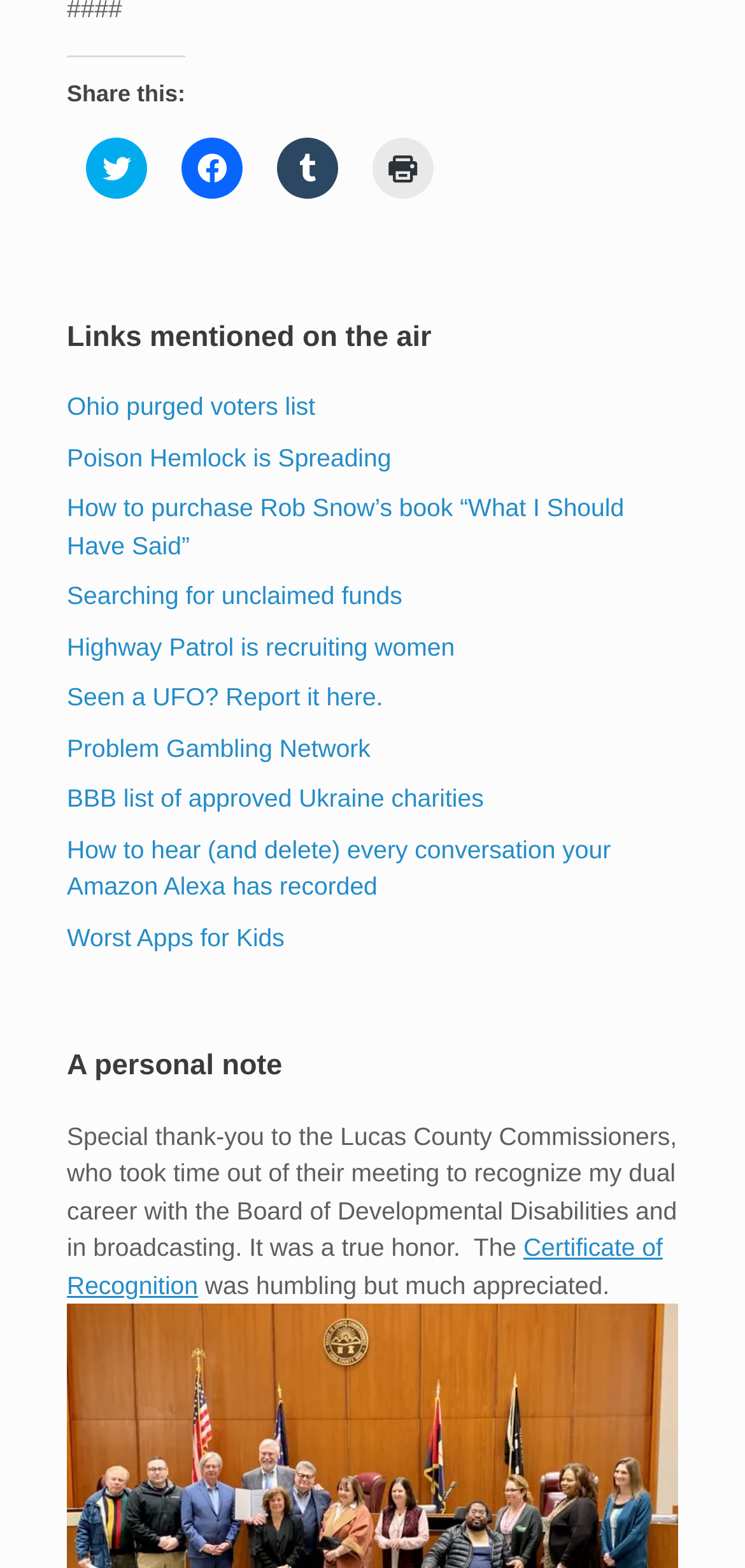What is the topic of Rob Snow's book?
Please give a detailed and elaborate answer to the question based on the image.

The webpage provides a link to purchase Rob Snow's book 'What I Should Have Said', but it does not mention the topic or subject of the book.